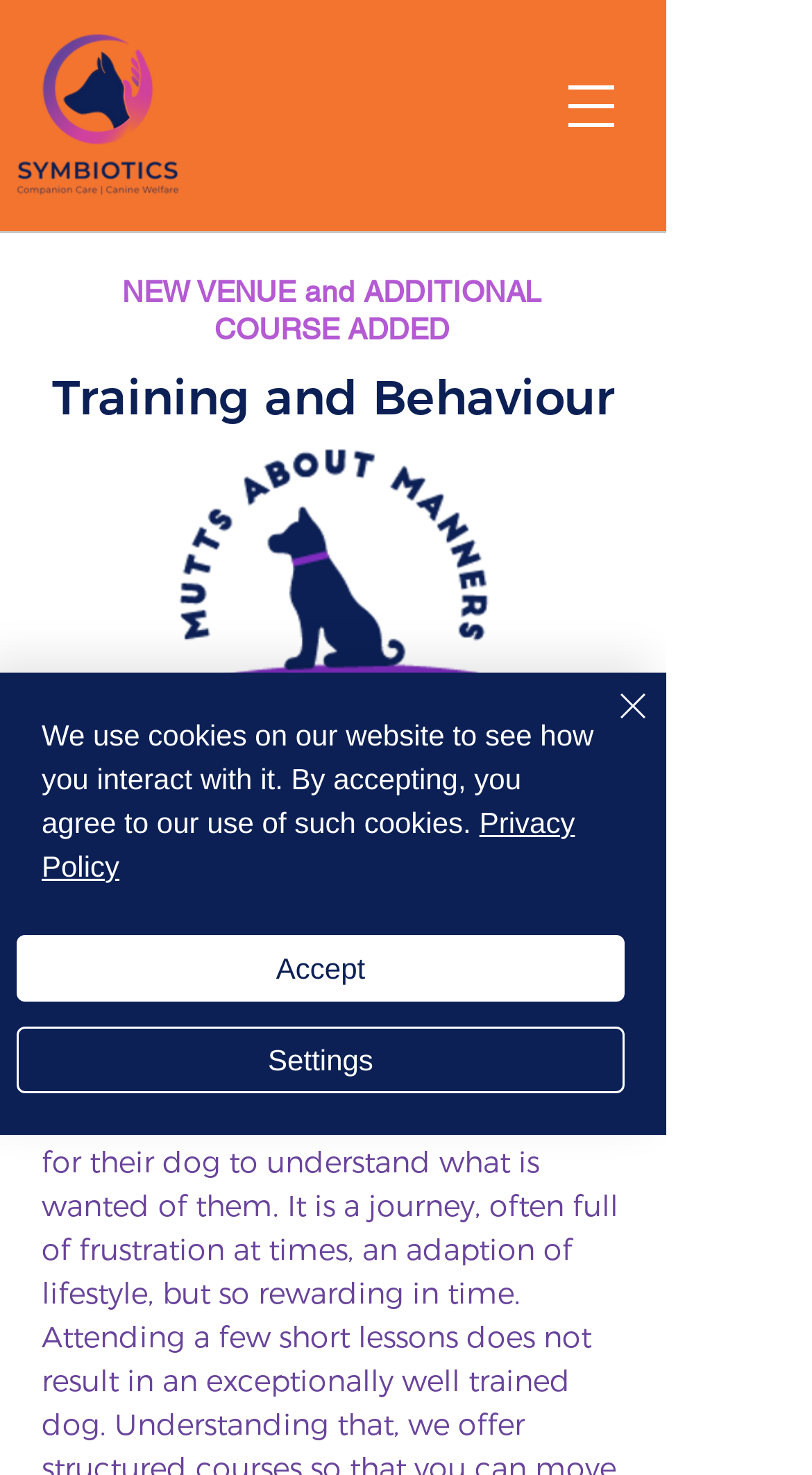Provide the bounding box coordinates of the UI element that matches the description: "Privacy Policy".

[0.051, 0.546, 0.708, 0.599]